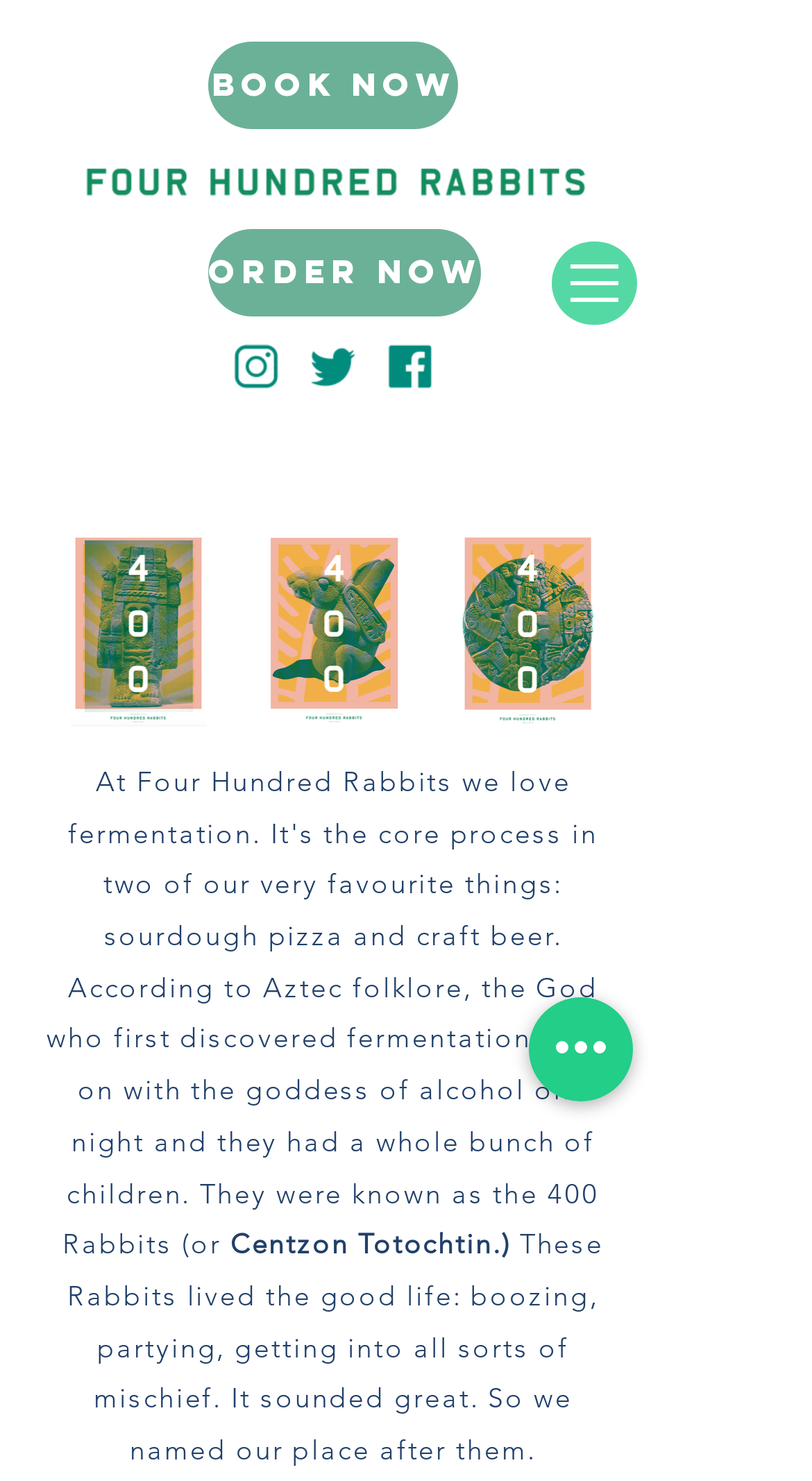From the screenshot, find the bounding box of the UI element matching this description: "aria-label="Screen Shot 2022-07-12 at 14.28.25.png"". Supply the bounding box coordinates in the form [left, top, right, bottom], each a float between 0 and 1.

[0.531, 0.36, 0.769, 0.491]